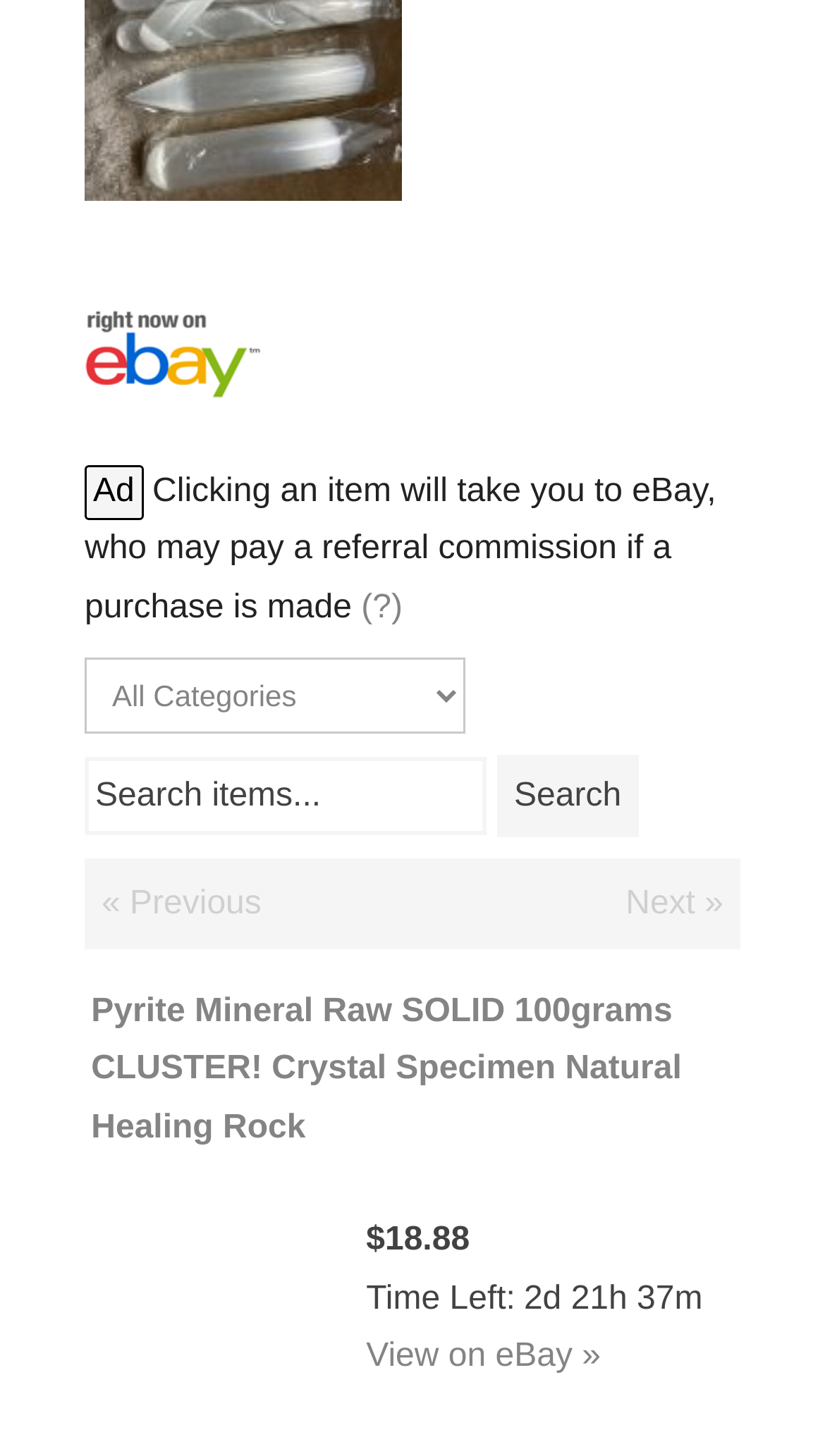What is the name of the product being displayed?
Please give a detailed and elaborate explanation in response to the question.

The name of the product being displayed can be found in the webpage by looking at the text describing the product, which is 'Pyrite Mineral Raw SOLID 100grams CLUSTER! Crystal Specimen Natural Healing Rock'.